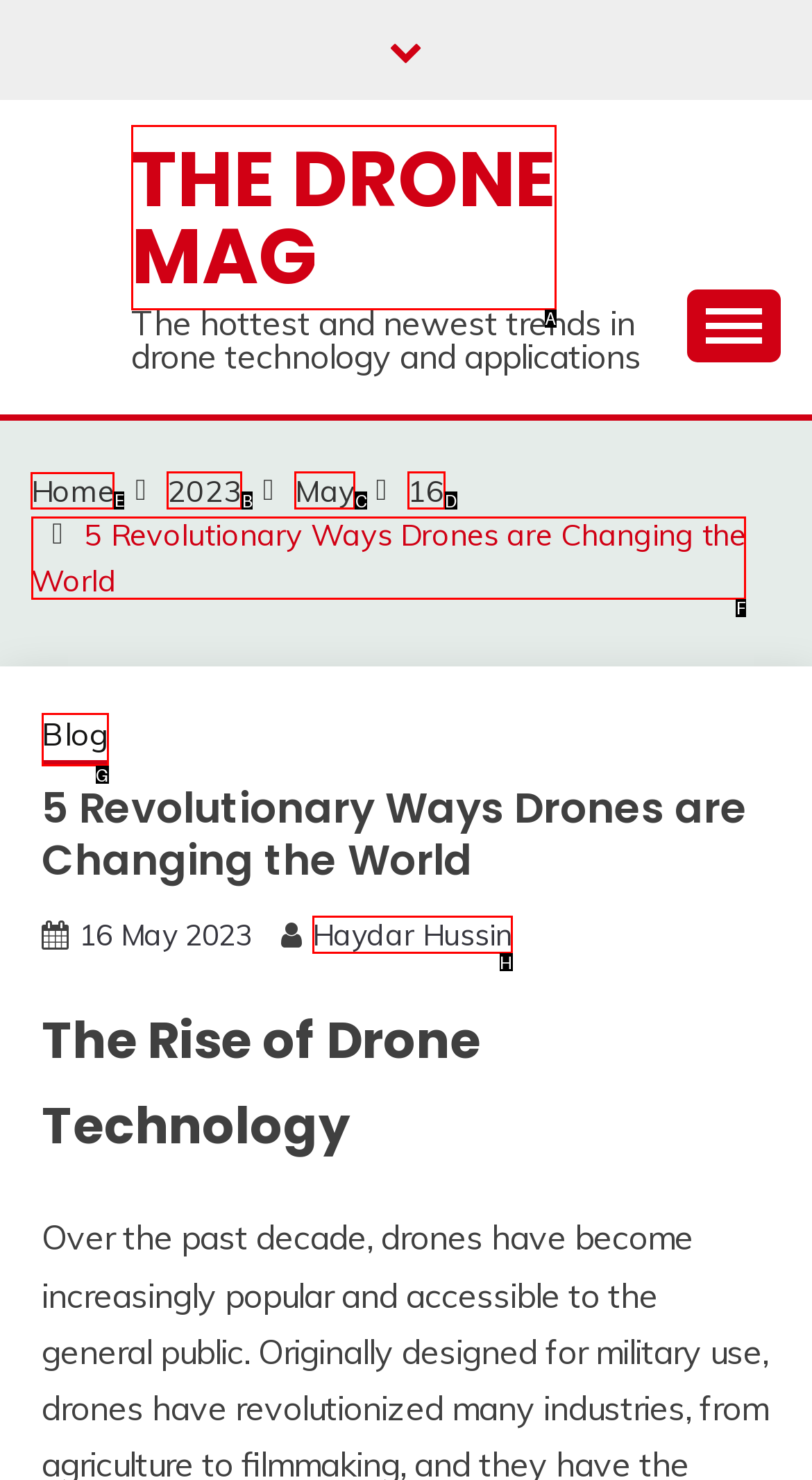Identify the letter of the option that should be selected to accomplish the following task: Go to the home page. Provide the letter directly.

E